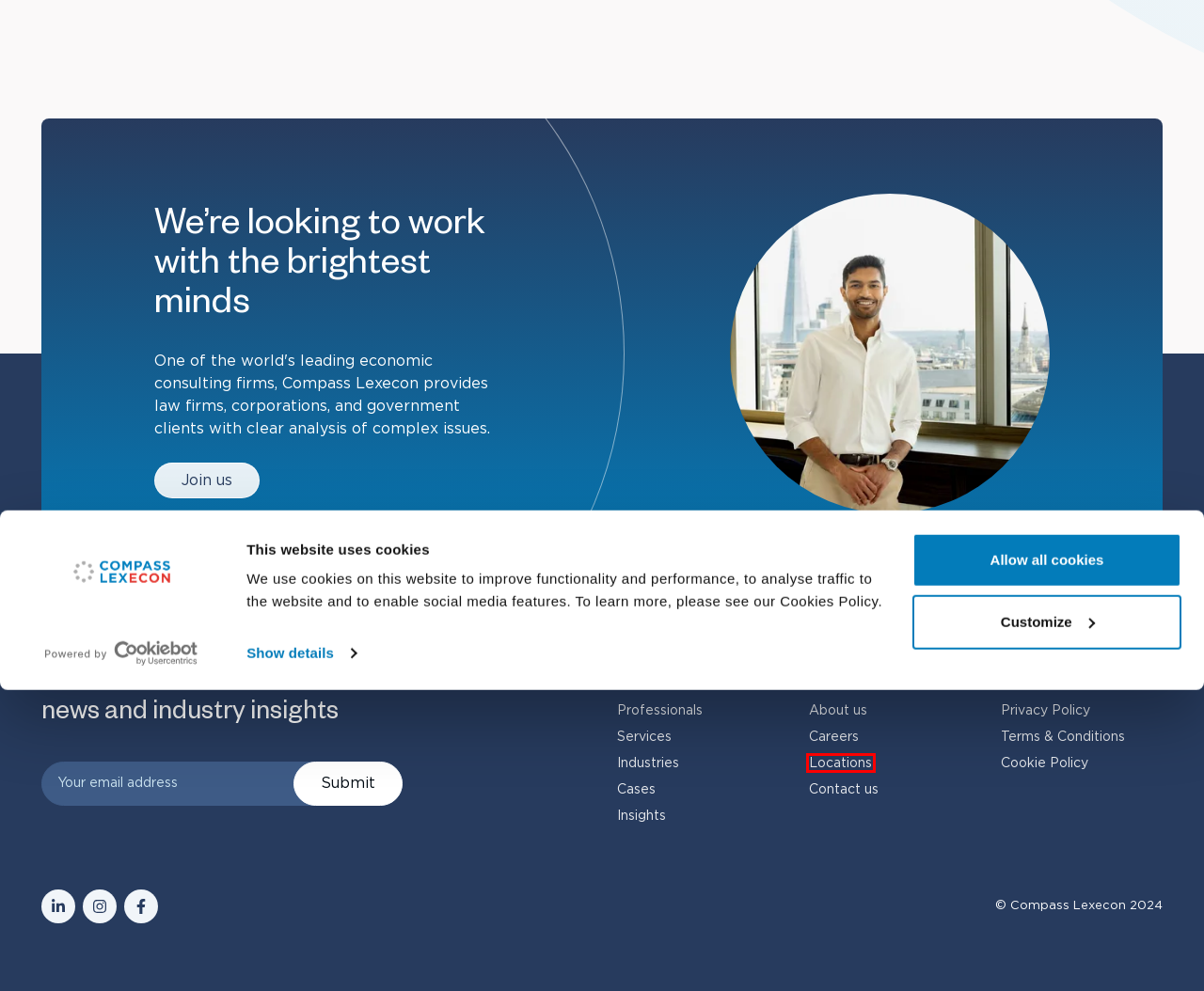Please examine the screenshot provided, which contains a red bounding box around a UI element. Select the webpage description that most accurately describes the new page displayed after clicking the highlighted element. Here are the candidates:
A. Contact us | Compass Lexecon
B. Cookie Policy | Compass Lexecon
C. Our locations | Compass Lexecon
D. Terms & Conditions | Compass Lexecon
E. Selected industries | Compass Lexecon
F. Cookie Consent Solution by Cookiebot™ | Start Your Free Trial
G. About us | Compass Lexecon
H. Privacy Policy | Compass Lexecon

C